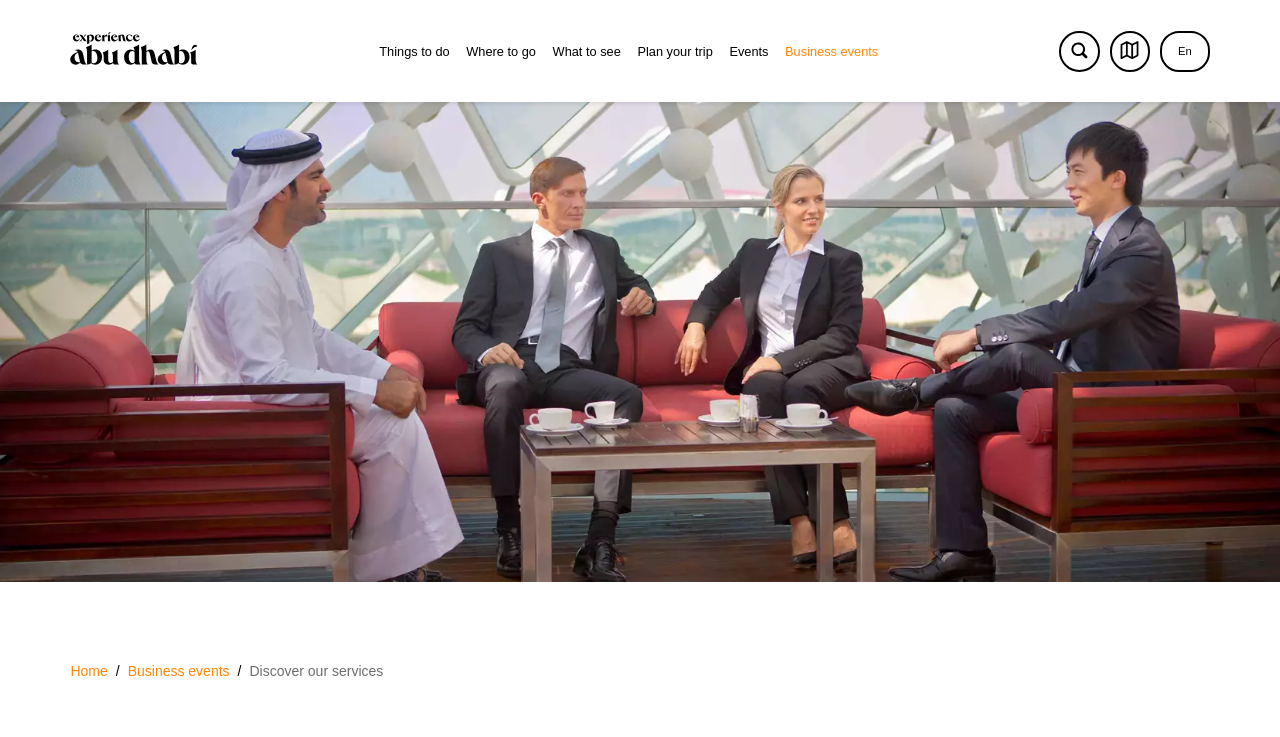Provide the bounding box coordinates of the HTML element this sentence describes: "parent_node: En aria-label="search button"". The bounding box coordinates consist of four float numbers between 0 and 1, i.e., [left, top, right, bottom].

[0.827, 0.042, 0.859, 0.097]